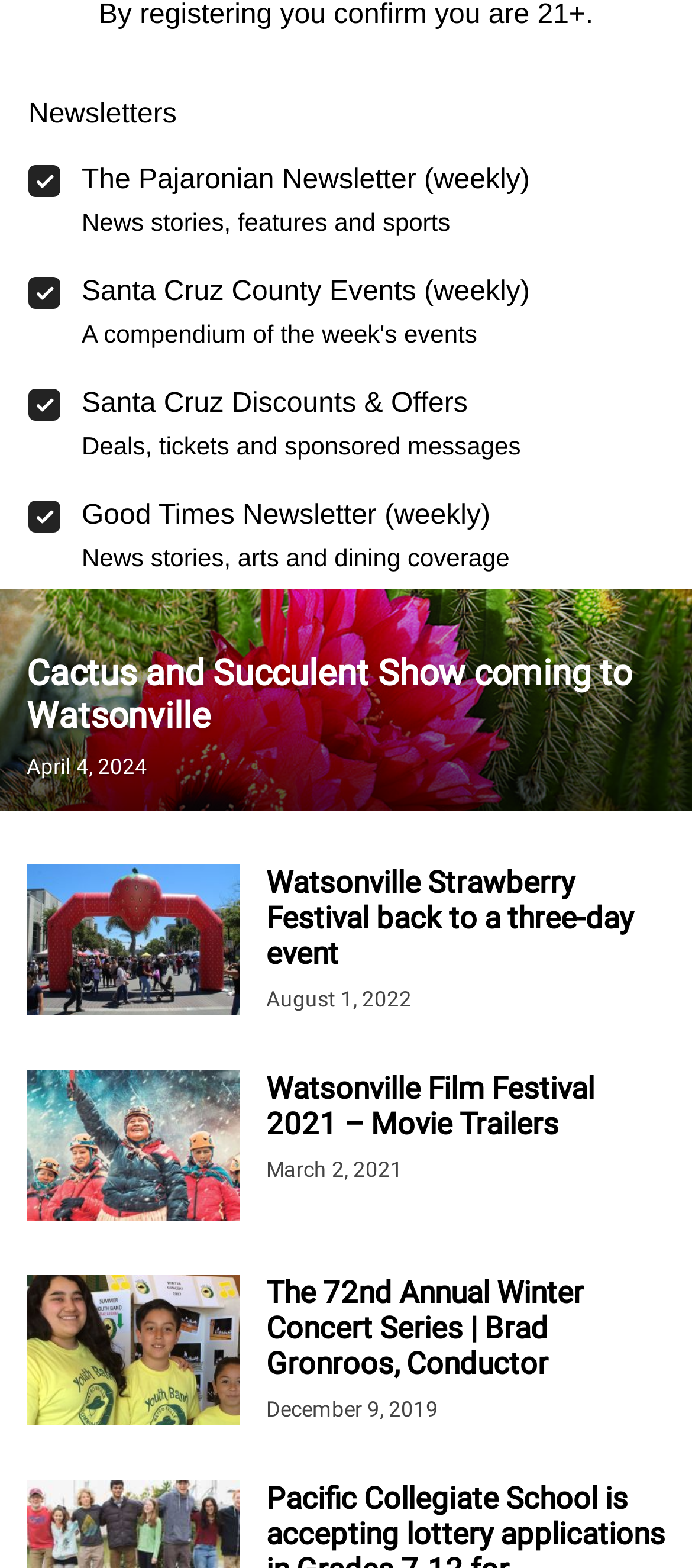Given the element description, predict the bounding box coordinates in the format (top-left x, top-left y, bottom-right x, bottom-right y), using floating point numbers between 0 and 1: Arts & Culture

[0.165, 0.094, 0.396, 0.118]